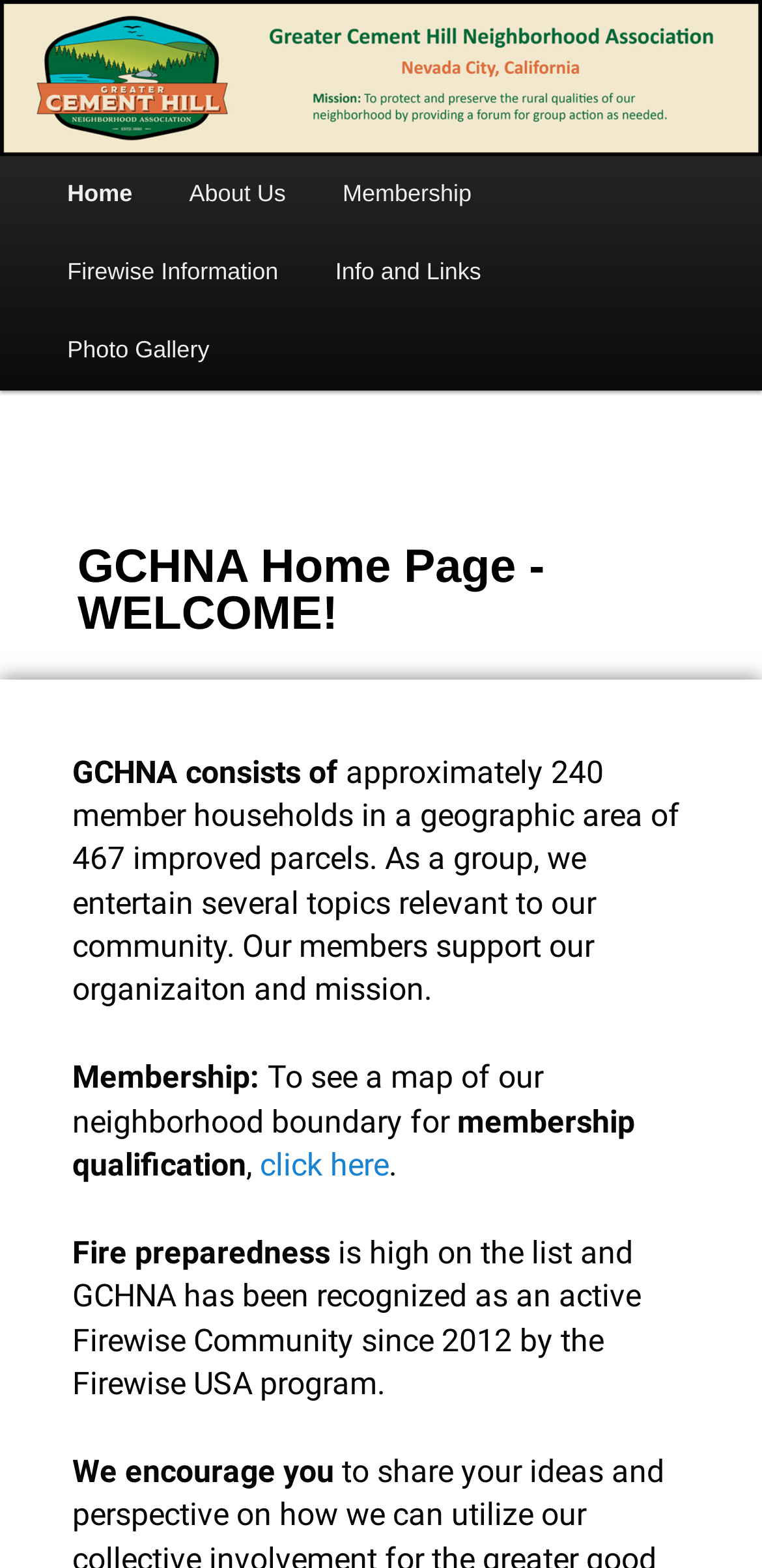Describe every aspect of the webpage comprehensively.

The webpage is about the Greater Cement Hill Neighborhood Association (GCHNA). At the top, there is a heading that matches the meta description, which is "To protect and preserve the rural qualities of our neighborhood by providing a forum for group action as needed." Below this heading, there is a main menu section with links to different pages, including "Home", "About Us", "Membership", "Firewise Information", "Info and Links", and "Photo Gallery".

The main content of the page is divided into sections. The first section has a heading "GCHNA Home Page - WELCOME!" and provides an introduction to the GCHNA, stating that it consists of approximately 240 member households in a geographic area of 467 improved parcels. The text explains that the organization entertains several topics relevant to the community and that its members support its mission.

Below this introduction, there is a section about membership, which includes a link to a map of the neighborhood boundary for membership qualification. The next section is about fire preparedness, stating that it is high on the list of priorities and that GCHNA has been recognized as an active Firewise Community since 2012.

Throughout the page, there are no images, but there are several links to navigate to different parts of the website. The overall structure of the page is organized, with clear headings and concise text.